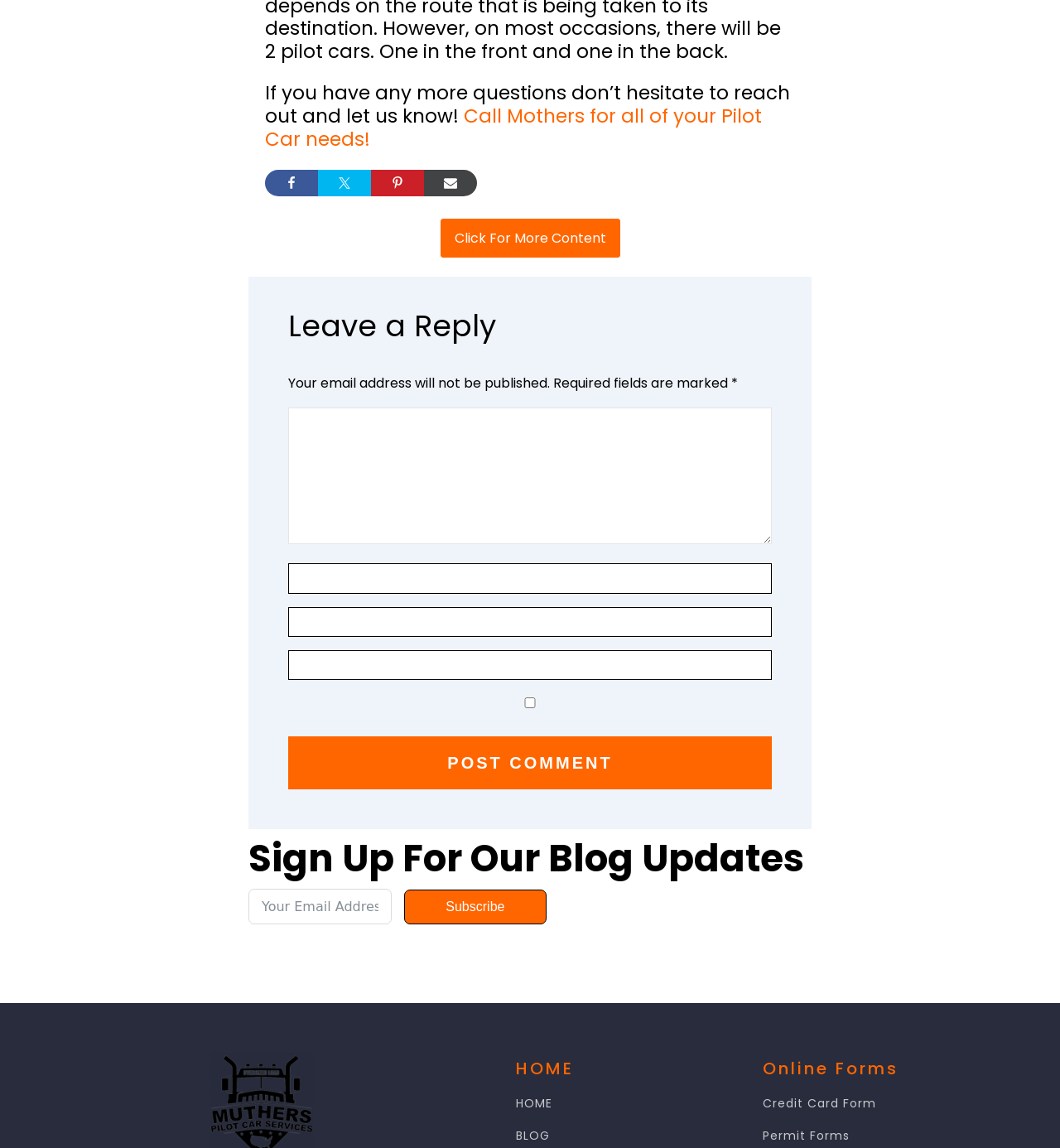Can you specify the bounding box coordinates for the region that should be clicked to fulfill this instruction: "Share on Facebook".

[0.25, 0.148, 0.3, 0.171]